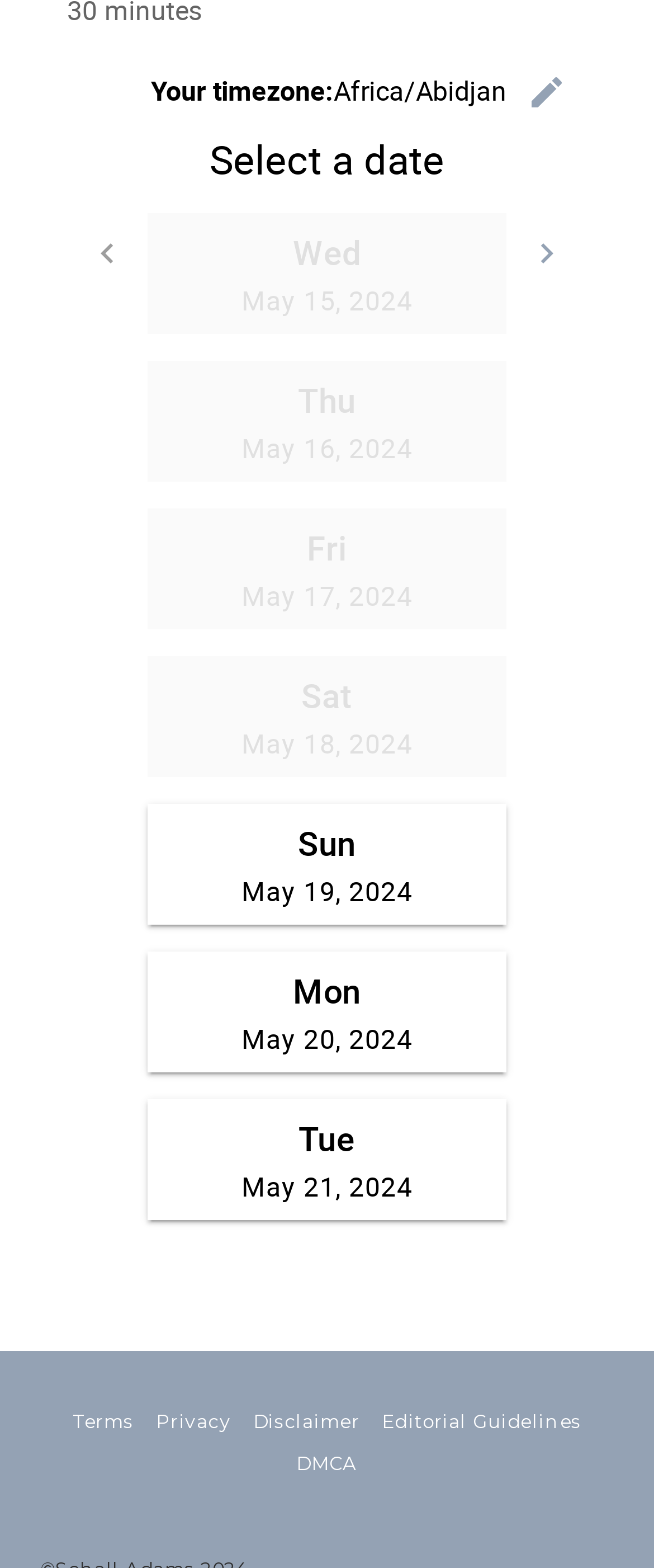Ascertain the bounding box coordinates for the UI element detailed here: "Editorial Guidelines". The coordinates should be provided as [left, top, right, bottom] with each value being a float between 0 and 1.

[0.567, 0.894, 0.905, 0.921]